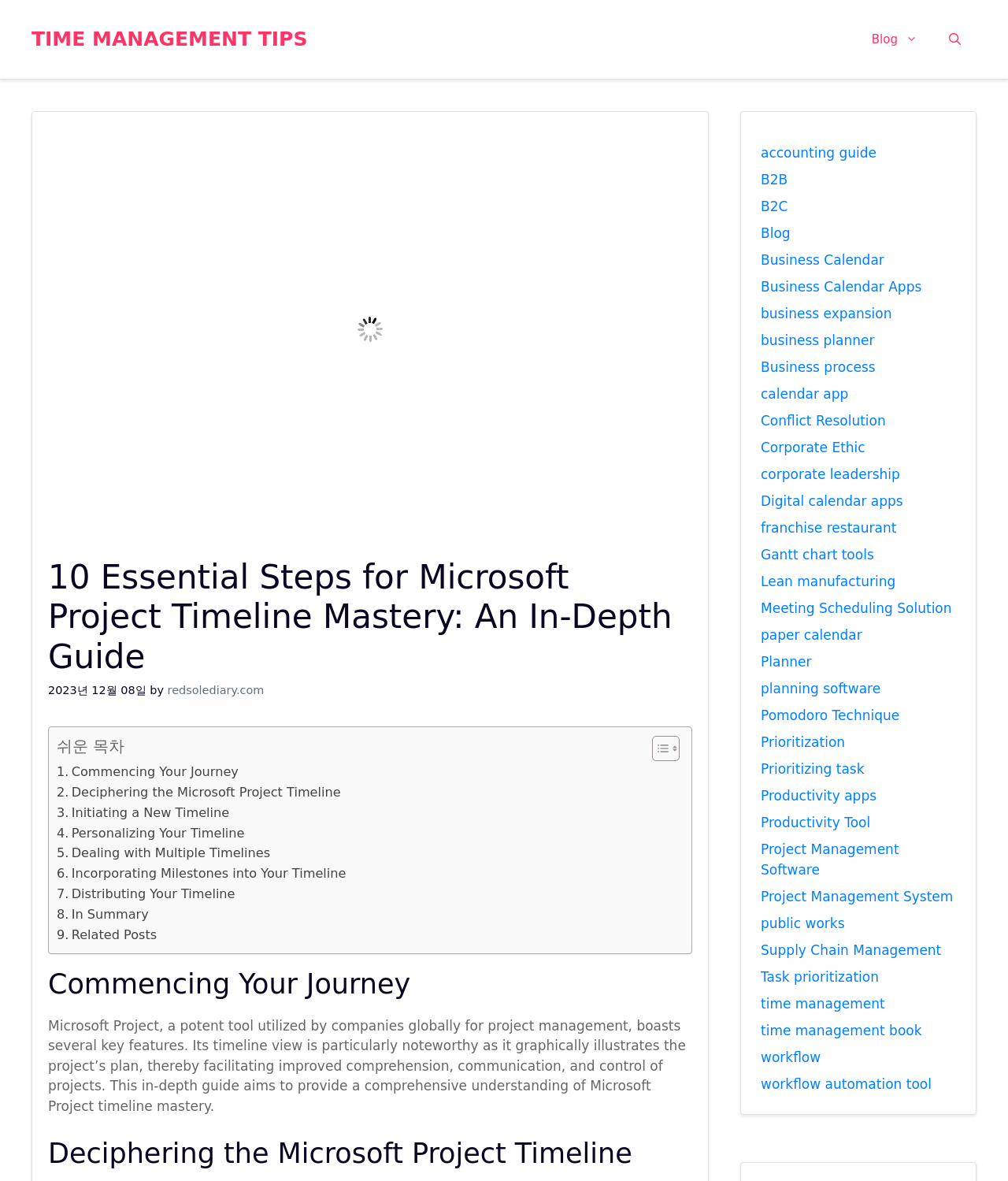How many links are there in the primary navigation?
Kindly offer a detailed explanation using the data available in the image.

The primary navigation is located at the top right of the webpage and contains three links: 'Blog', 'Open Search Bar', and an image link.